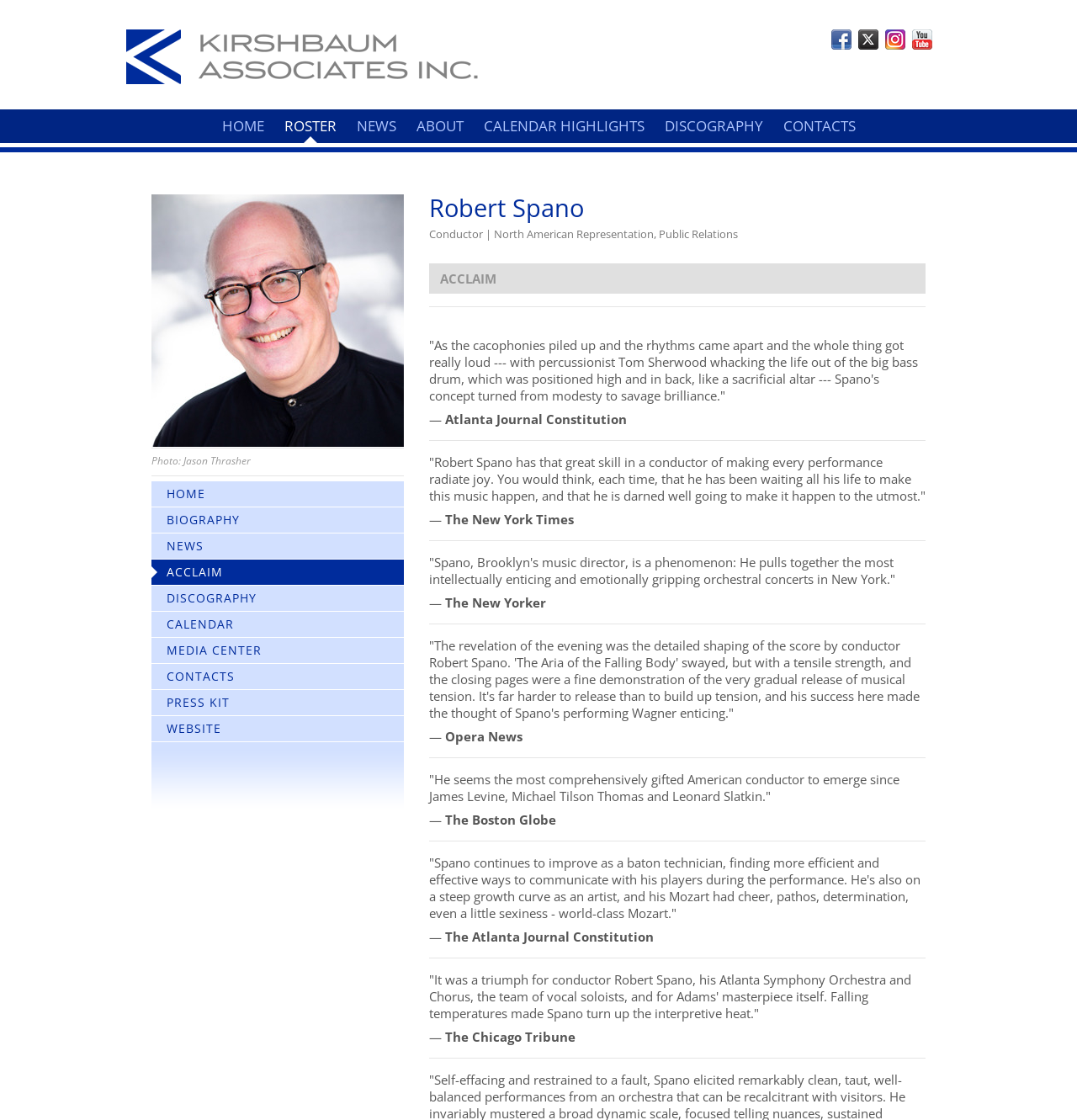Please determine the bounding box coordinates of the element's region to click in order to carry out the following instruction: "Read the acclaim for Robert Spano". The coordinates should be four float numbers between 0 and 1, i.e., [left, top, right, bottom].

[0.398, 0.274, 0.859, 0.393]